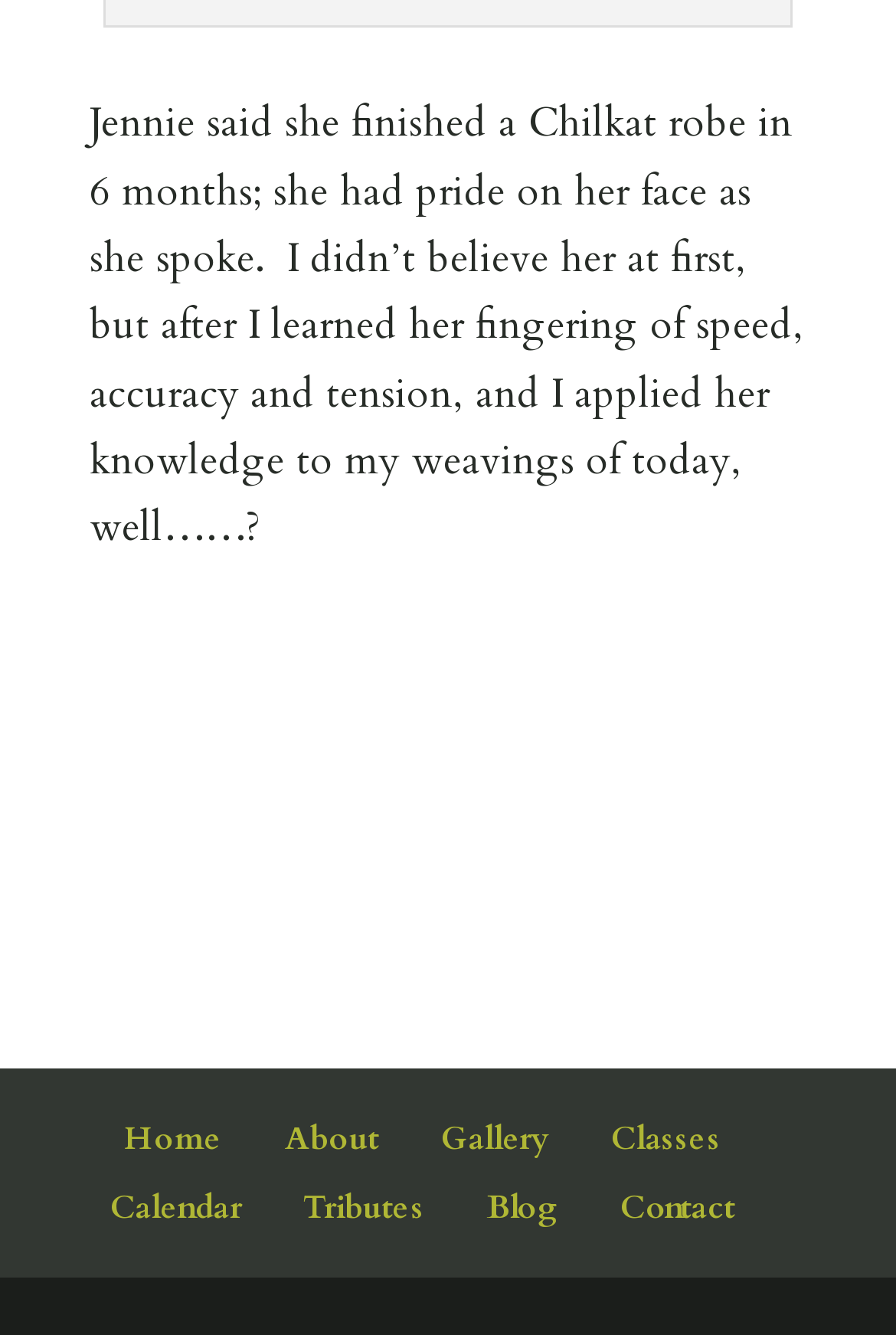Pinpoint the bounding box coordinates of the clickable element to carry out the following instruction: "check calendar."

[0.123, 0.888, 0.269, 0.921]